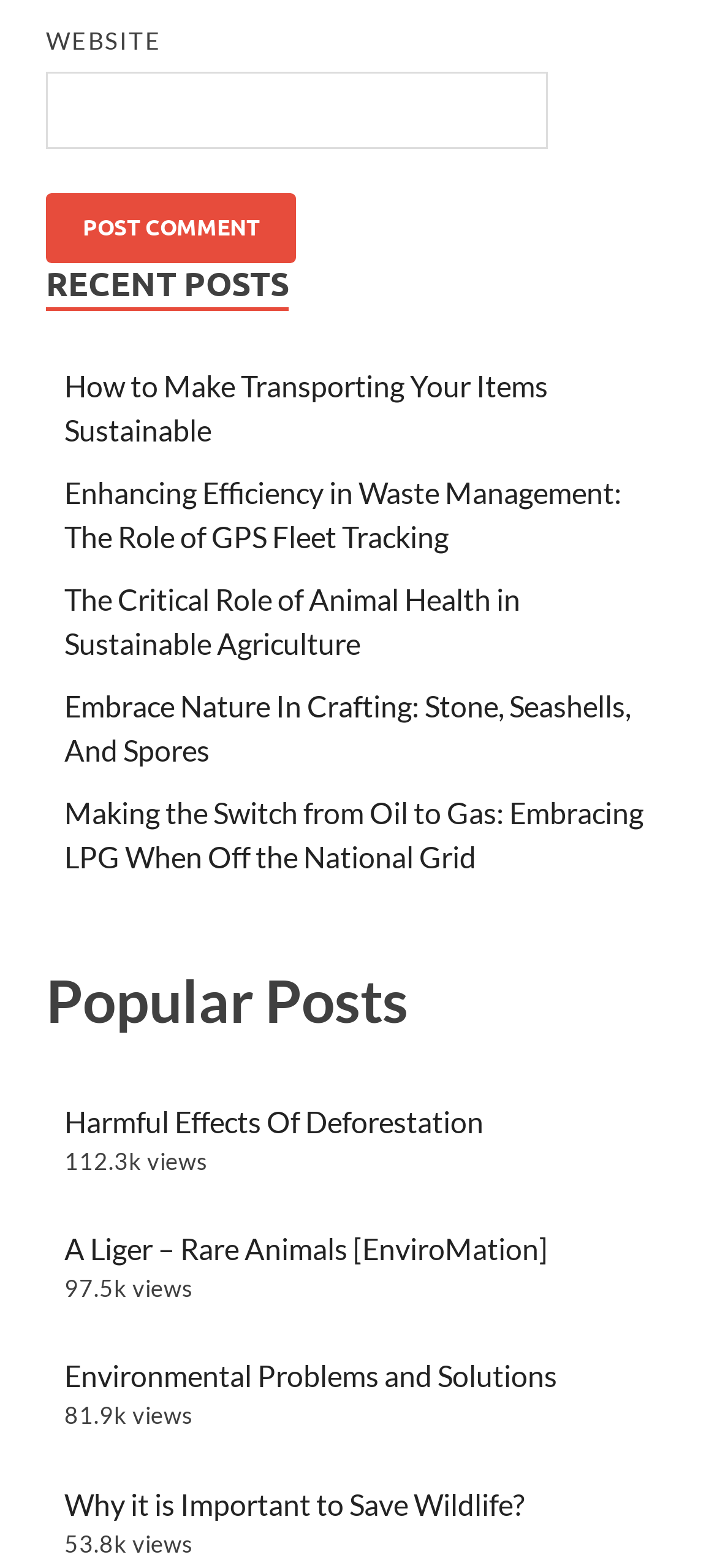Find the bounding box coordinates of the clickable area that will achieve the following instruction: "Check the views of environmental problems and solutions".

[0.09, 0.893, 0.269, 0.912]